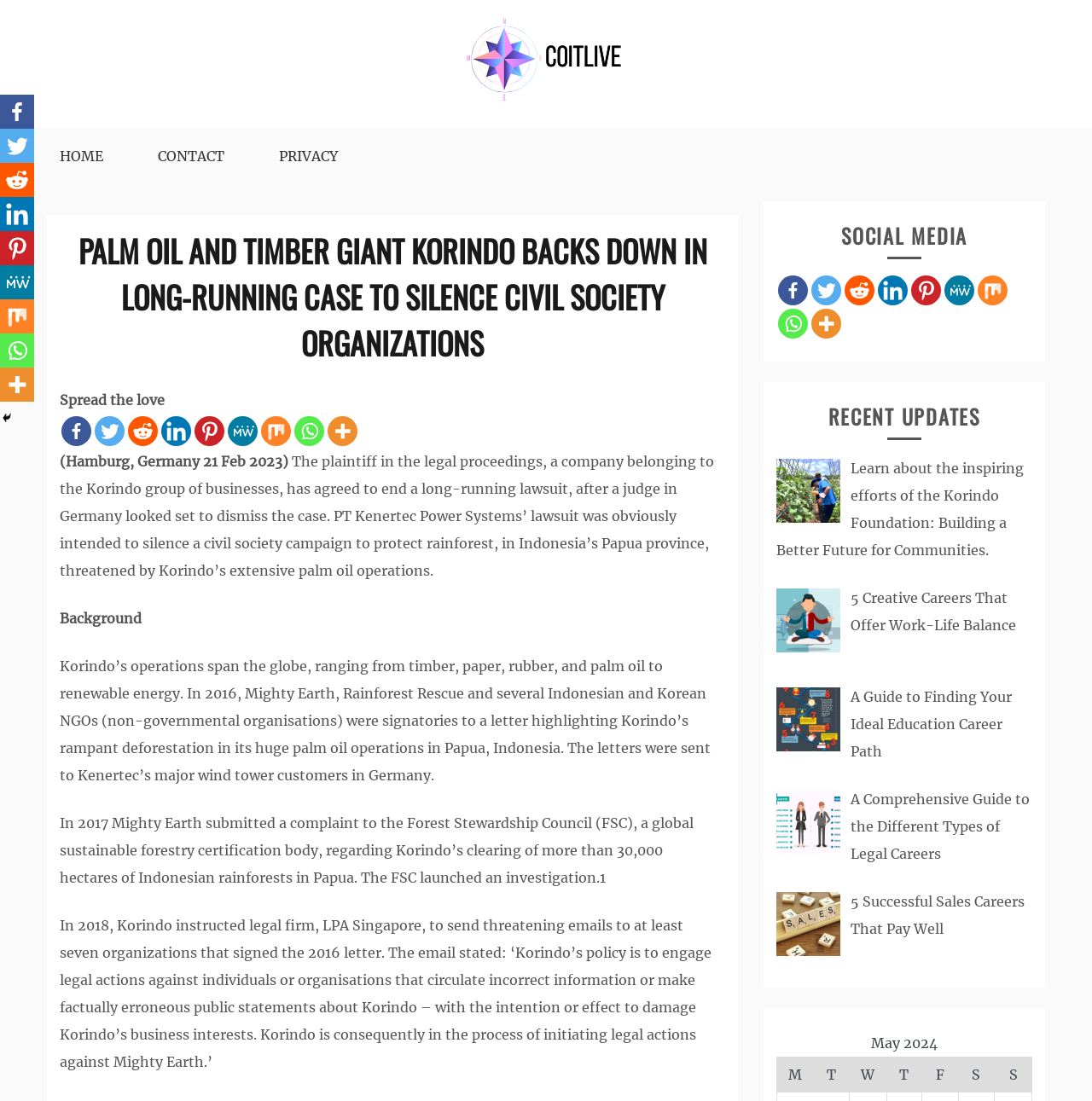Please respond in a single word or phrase: 
How many recent updates are listed on the webpage?

5